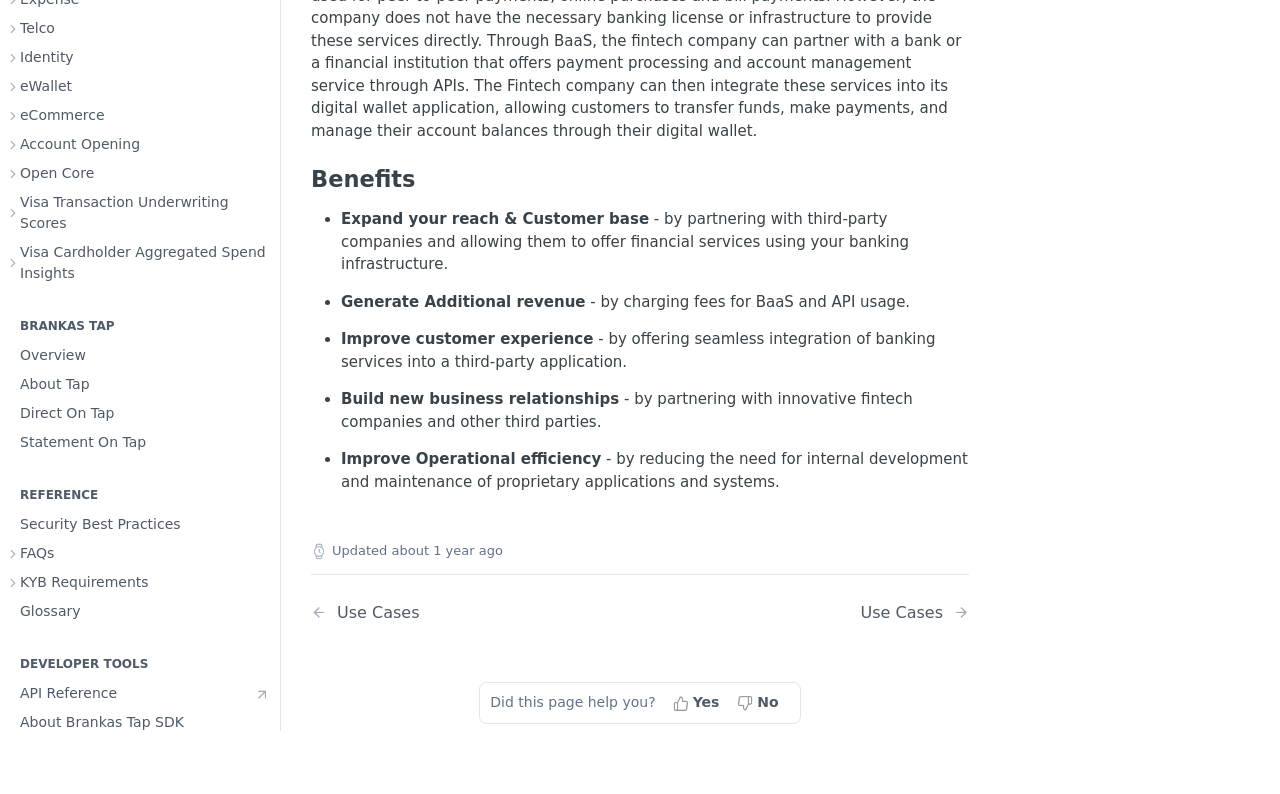Identify the coordinates of the bounding box for the element described below: "Tap SDK - iOS Platform". Return the coordinates as four float numbers between 0 and 1: [left, top, right, bottom].

[0.004, 0.929, 0.215, 0.963]